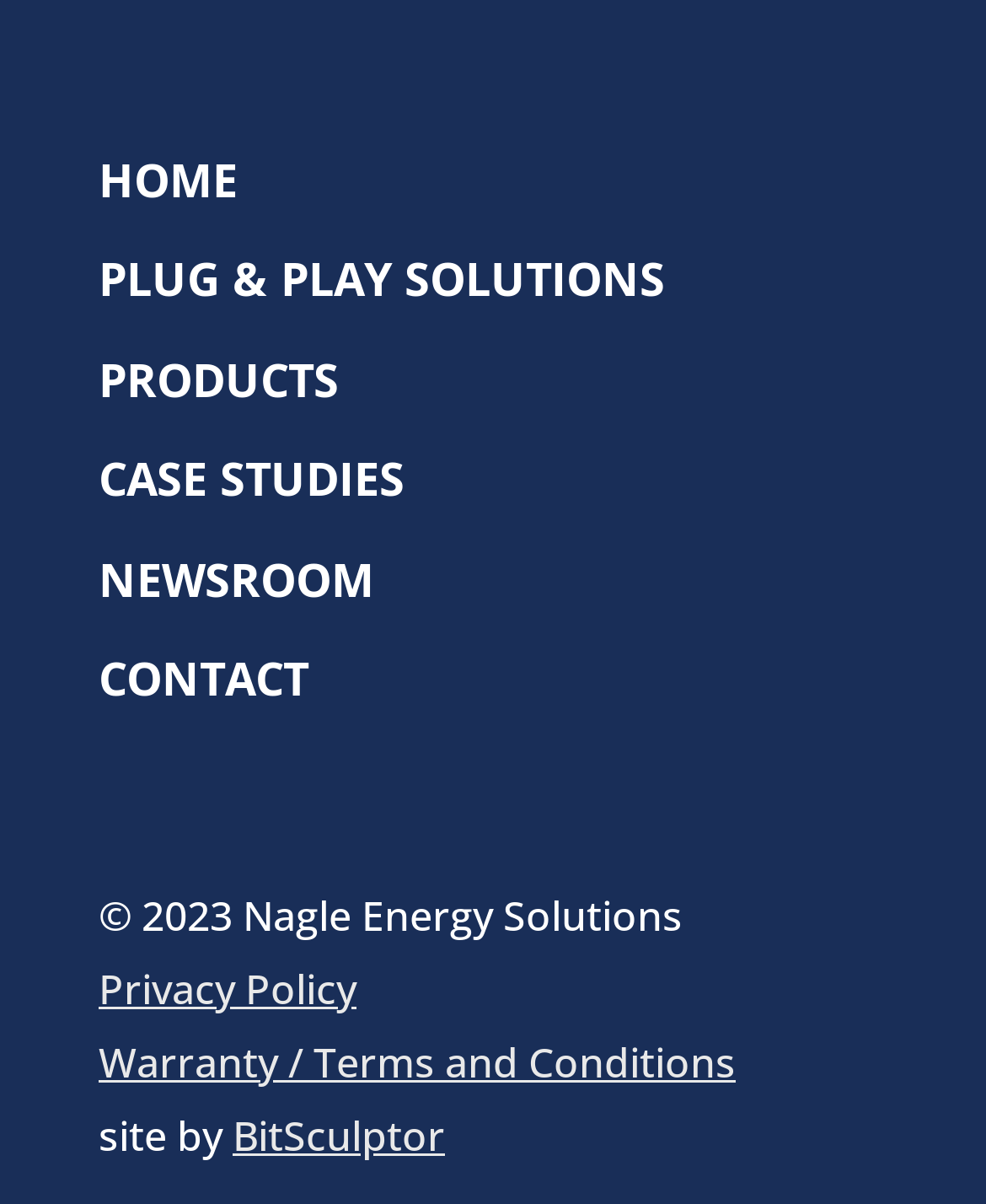Indicate the bounding box coordinates of the element that must be clicked to execute the instruction: "view products". The coordinates should be given as four float numbers between 0 and 1, i.e., [left, top, right, bottom].

[0.1, 0.291, 0.344, 0.357]